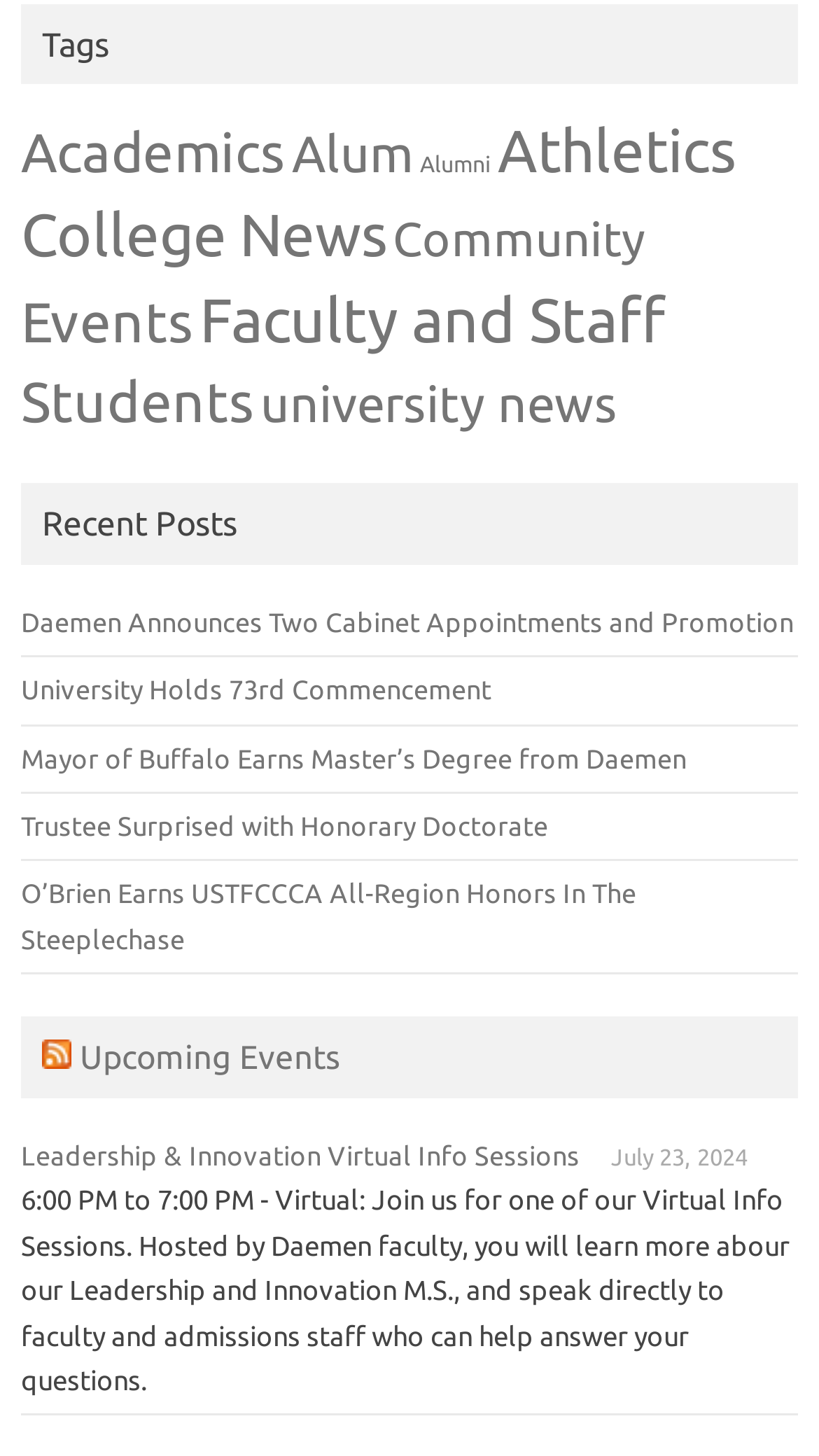What is the category with the most items?
Using the image as a reference, give an elaborate response to the question.

By examining the links on the webpage, I found that the category 'Faculty and Staff' has the most items, with 534 items listed.